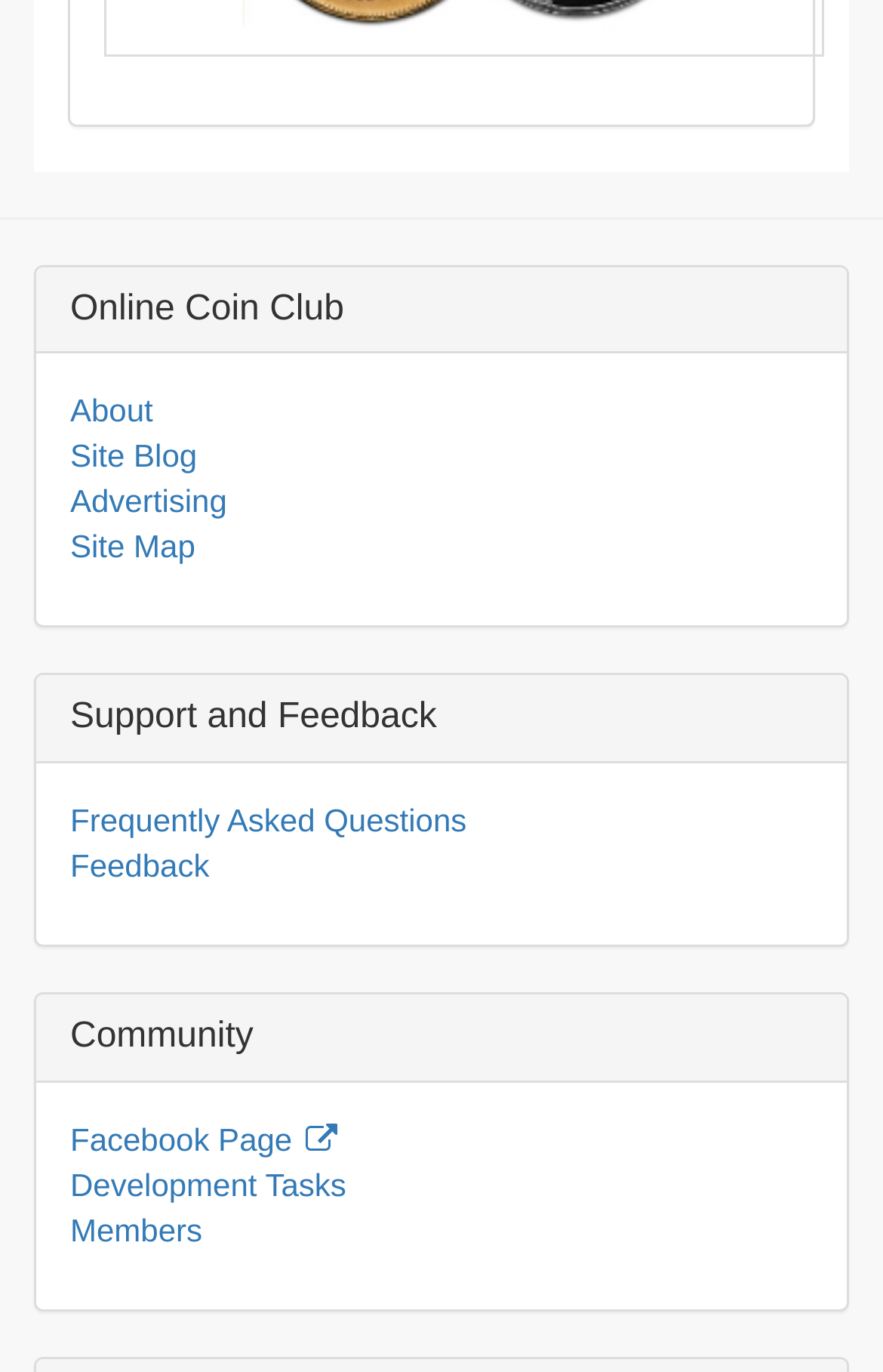Please find the bounding box for the UI component described as follows: "Members".

[0.079, 0.883, 0.229, 0.909]